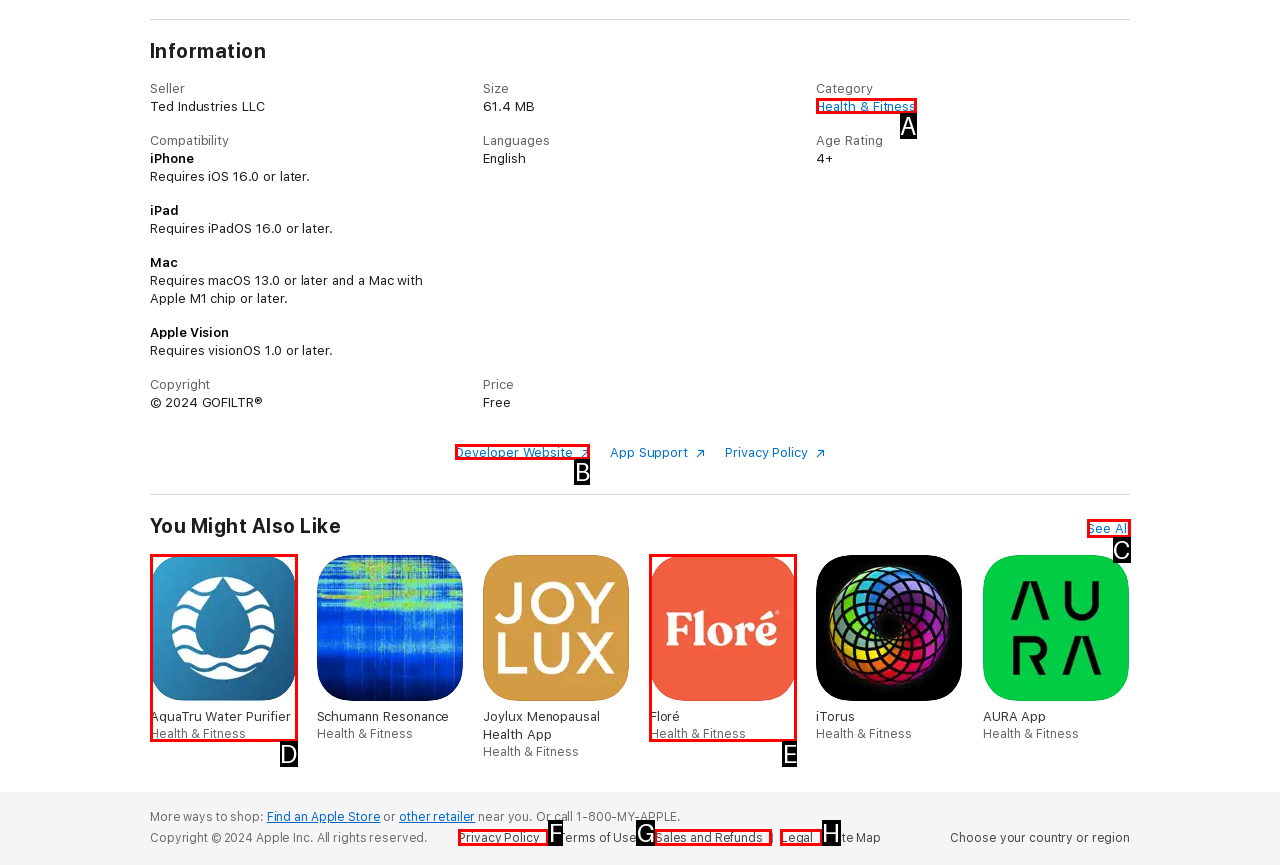Determine the UI element that matches the description: Privacy Policy
Answer with the letter from the given choices.

F